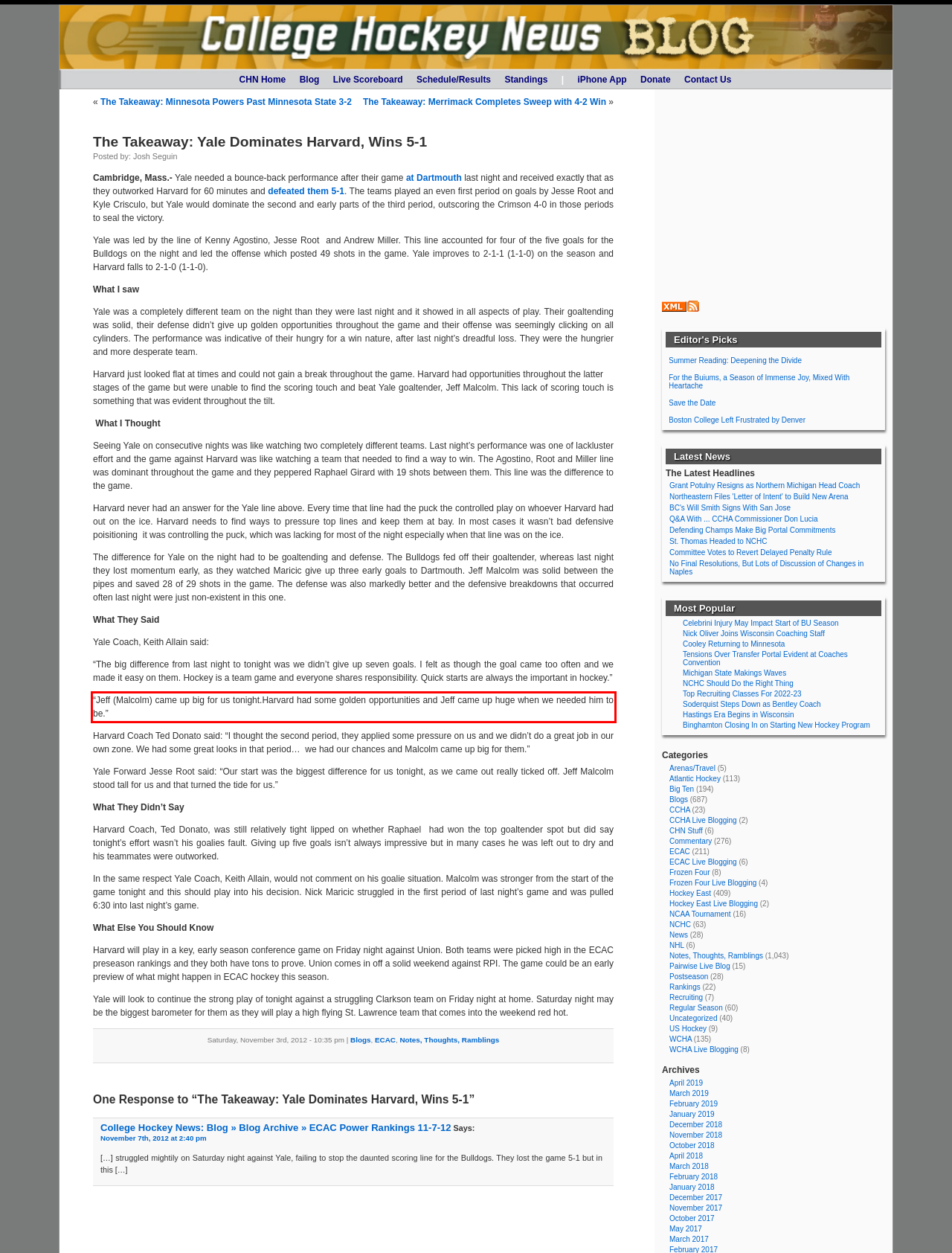Analyze the red bounding box in the provided webpage screenshot and generate the text content contained within.

“Jeff (Malcolm) came up big for us tonight.Harvard had some golden opportunities and Jeff came up huge when we needed him to be.”